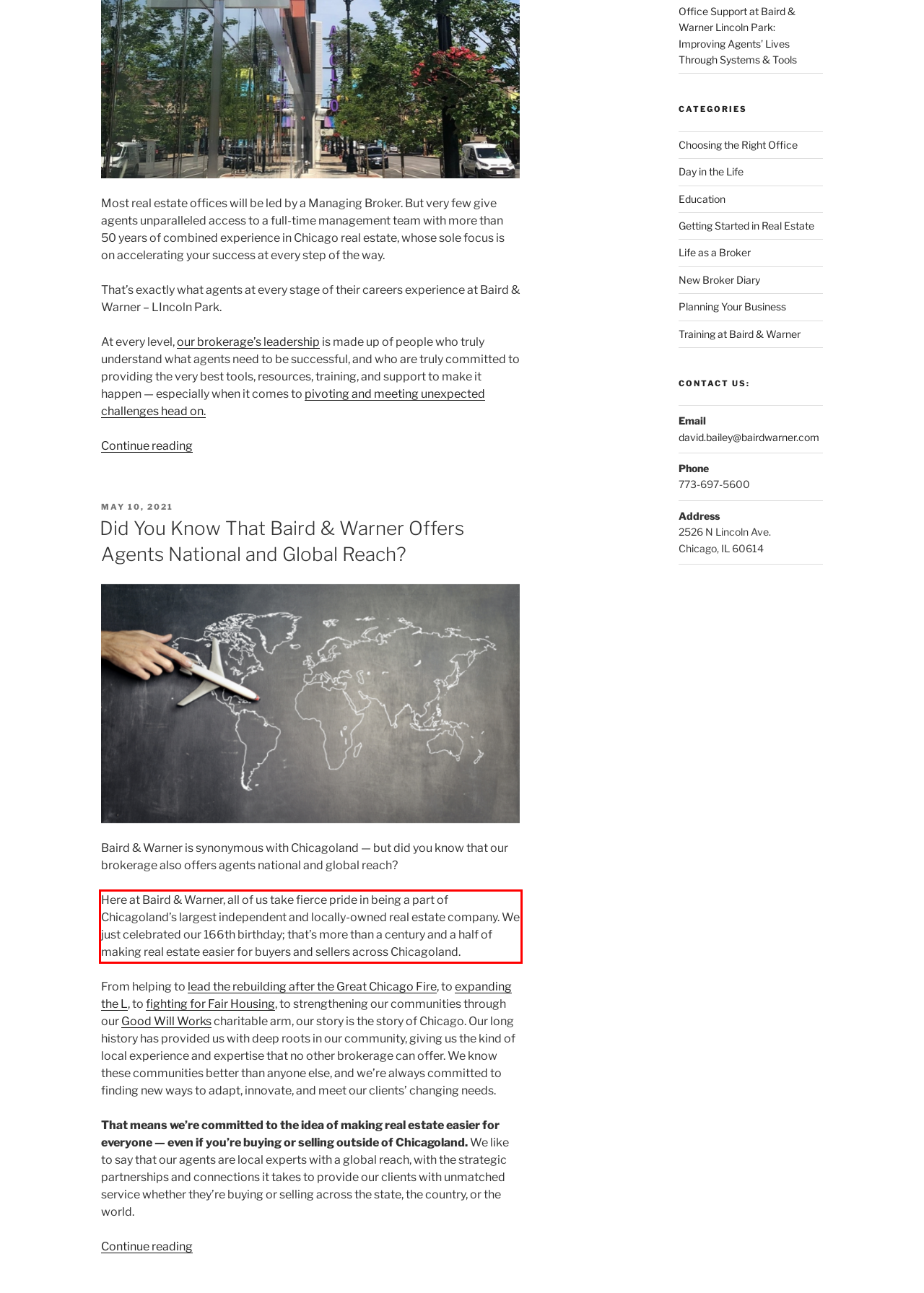Please identify and extract the text from the UI element that is surrounded by a red bounding box in the provided webpage screenshot.

Here at Baird & Warner, all of us take fierce pride in being a part of Chicagoland’s largest independent and locally-owned real estate company. We just celebrated our 166th birthday; that’s more than a century and a half of making real estate easier for buyers and sellers across Chicagoland.